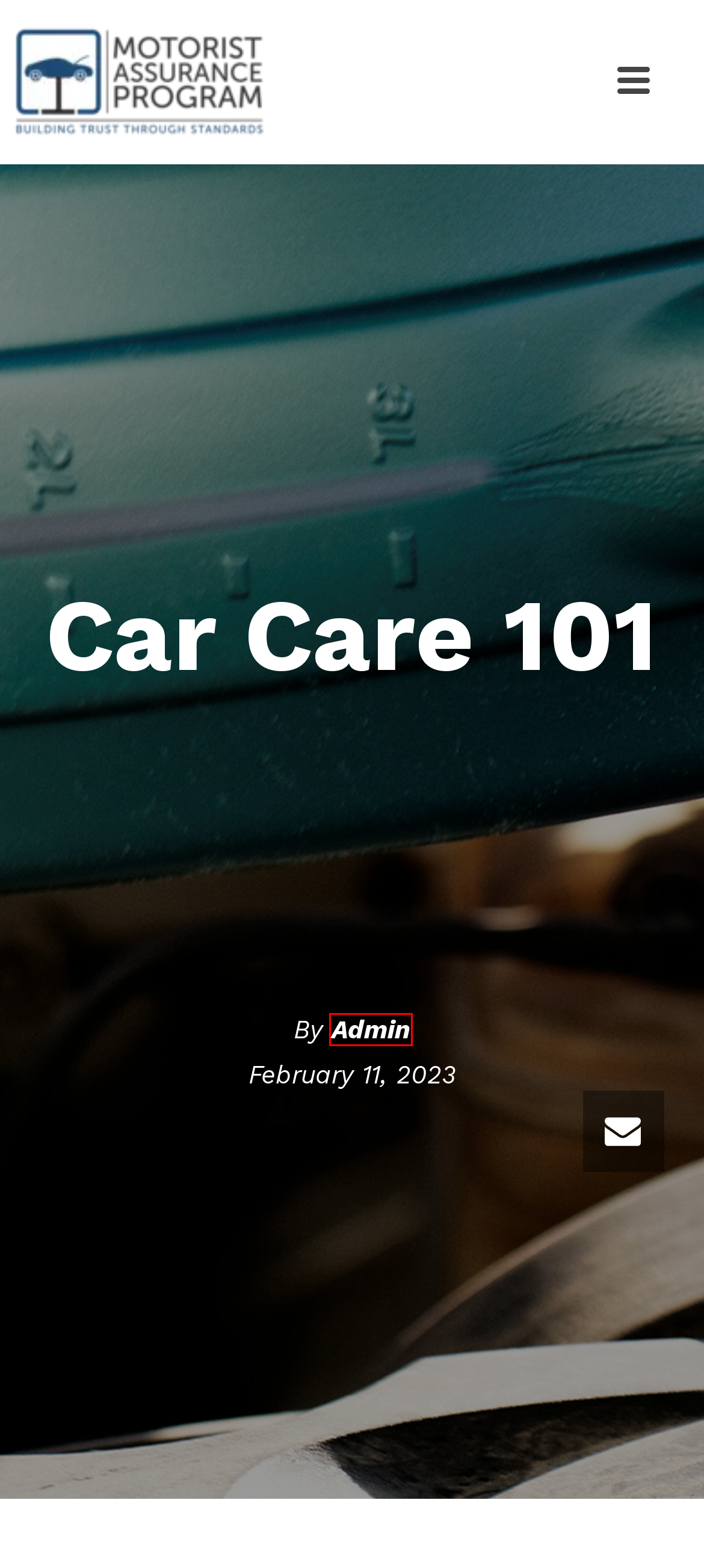Given a webpage screenshot with a red bounding box around a UI element, choose the webpage description that best matches the new webpage after clicking the element within the bounding box. Here are the candidates:
A. History
B. Privacy Policy - Motorist
C. Anti-Discrimination - Motorist
D. TERMS AND CONDITIONS - Motorist
E. February 2023 | Motorist
F. Blog
G. Home | Motorist
H. Disclaimer - Motorist

G